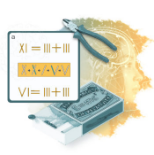What is the purpose of the pliers in the image?
Can you give a detailed and elaborate answer to the question?

The pliers are positioned to the right of the Roman numerals and their equivalent expressions, and they serve as a symbol of precision and craftsmanship, highlighting the importance of attention to detail in design and mathematics.